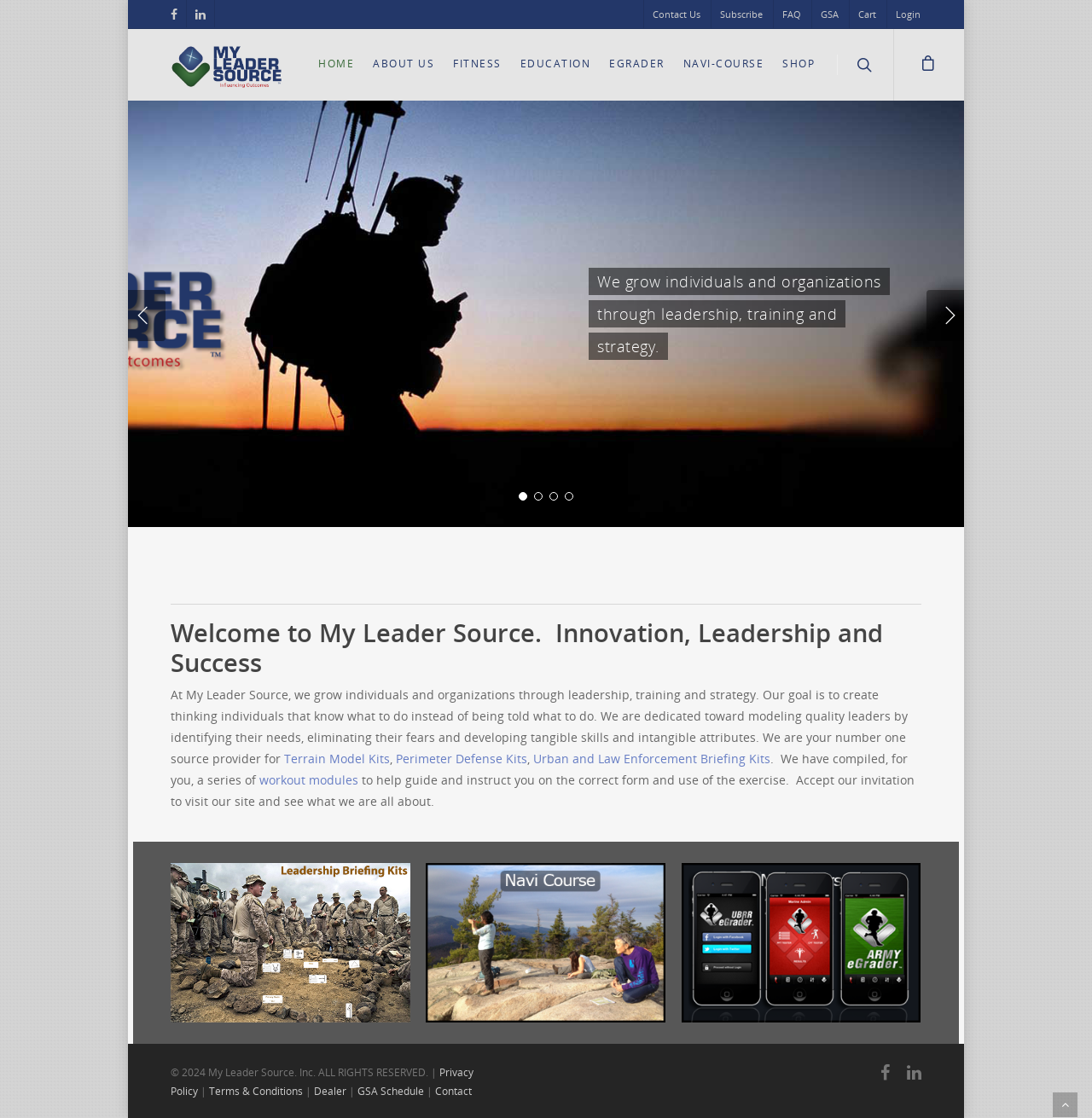Identify the bounding box coordinates of the clickable region required to complete the instruction: "Go to the 'HOME' page". The coordinates should be given as four float numbers within the range of 0 and 1, i.e., [left, top, right, bottom].

[0.284, 0.047, 0.332, 0.09]